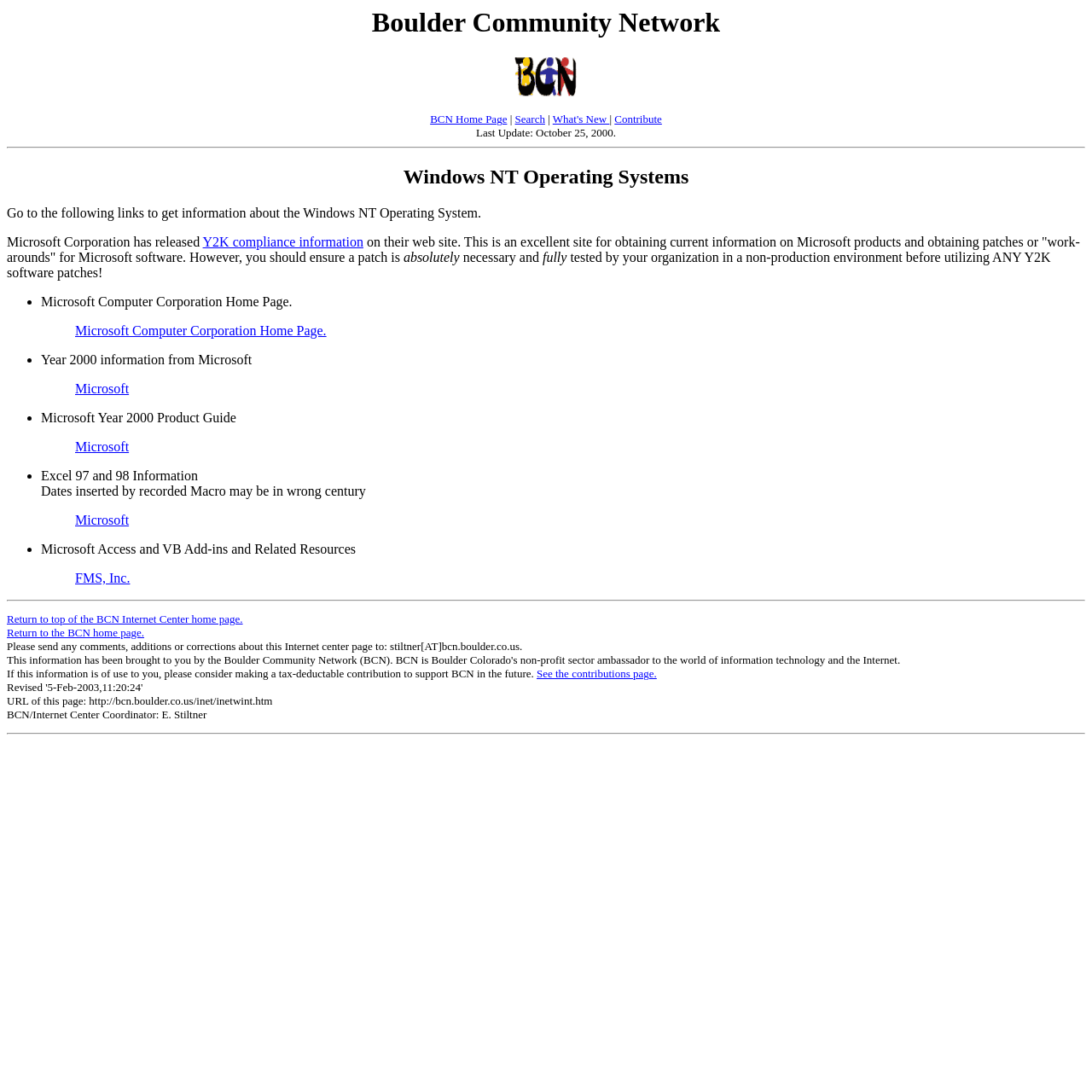Create an elaborate caption that covers all aspects of the webpage.

The webpage is about Windows NT Operating Systems, provided by the Boulder Community Network. At the top, there is a heading "Boulder Community Network" followed by a row of links, including "BCN Home Page", "Search", "What's New", and "Contribute". Below this row, there is a static text indicating the last update date, October 25, 2000.

The main content of the webpage is divided into two sections. The first section provides general information about Windows NT Operating Systems, including a brief introduction and a link to Microsoft Corporation's website for Y2K compliance information. The second section is a list of links to various resources related to Windows NT, including Microsoft's home page, Year 2000 information, and product guides. There are also links to specific resources, such as Excel 97 and 98 information, Microsoft Access and VB add-ins, and related resources.

At the bottom of the webpage, there are several links to navigate back to the top of the BCN Internet Center home page or the BCN home page. There is also a section for comments, additions, or corrections, with an email address provided. Additionally, there is a request for tax-deductible contributions to support BCN, with a link to the contributions page. The webpage ends with the URL of the page, the name of the BCN/Internet Center Coordinator, and a horizontal separator.